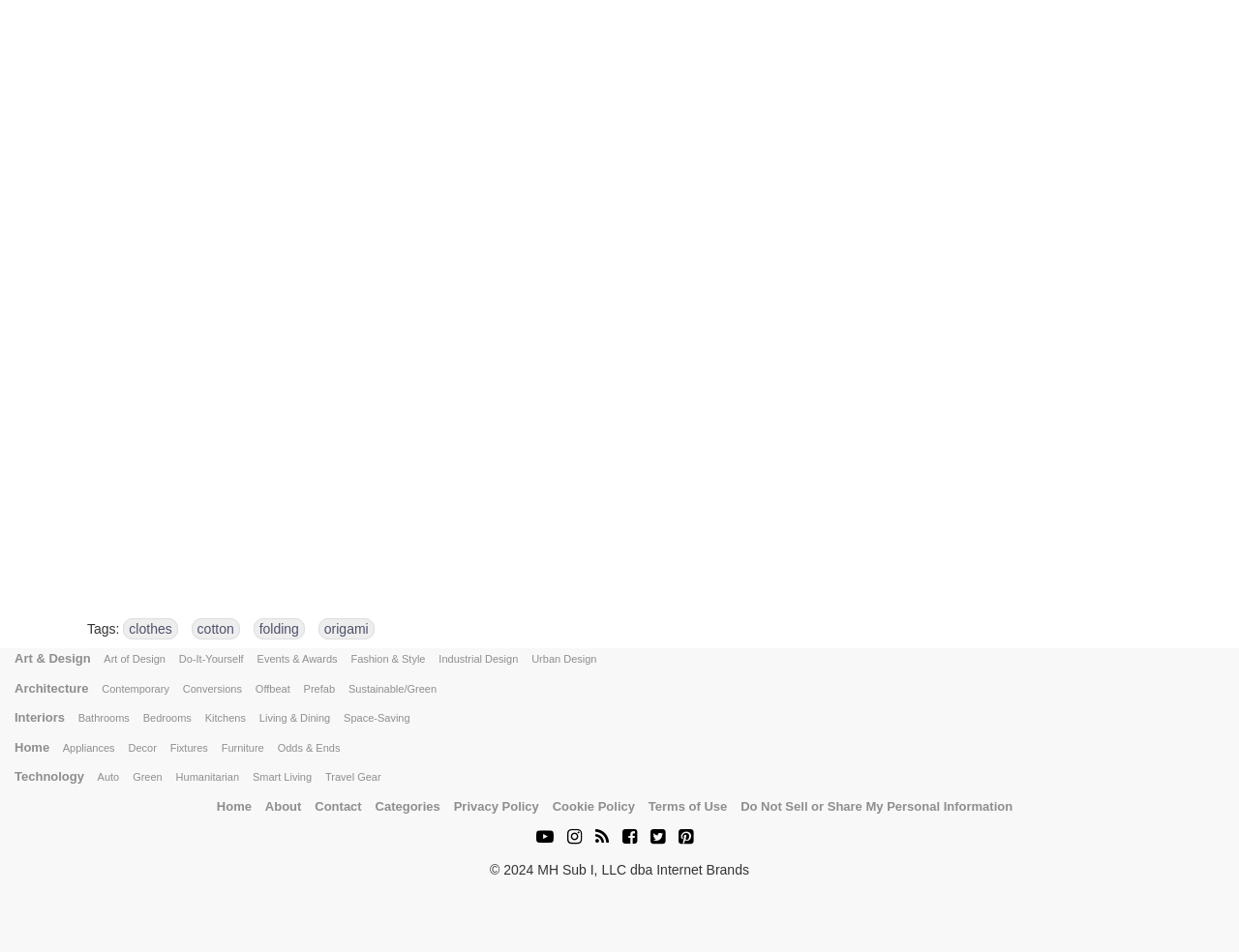How many links are there under the category Fashion & Style?
Look at the image and respond with a single word or a short phrase.

1